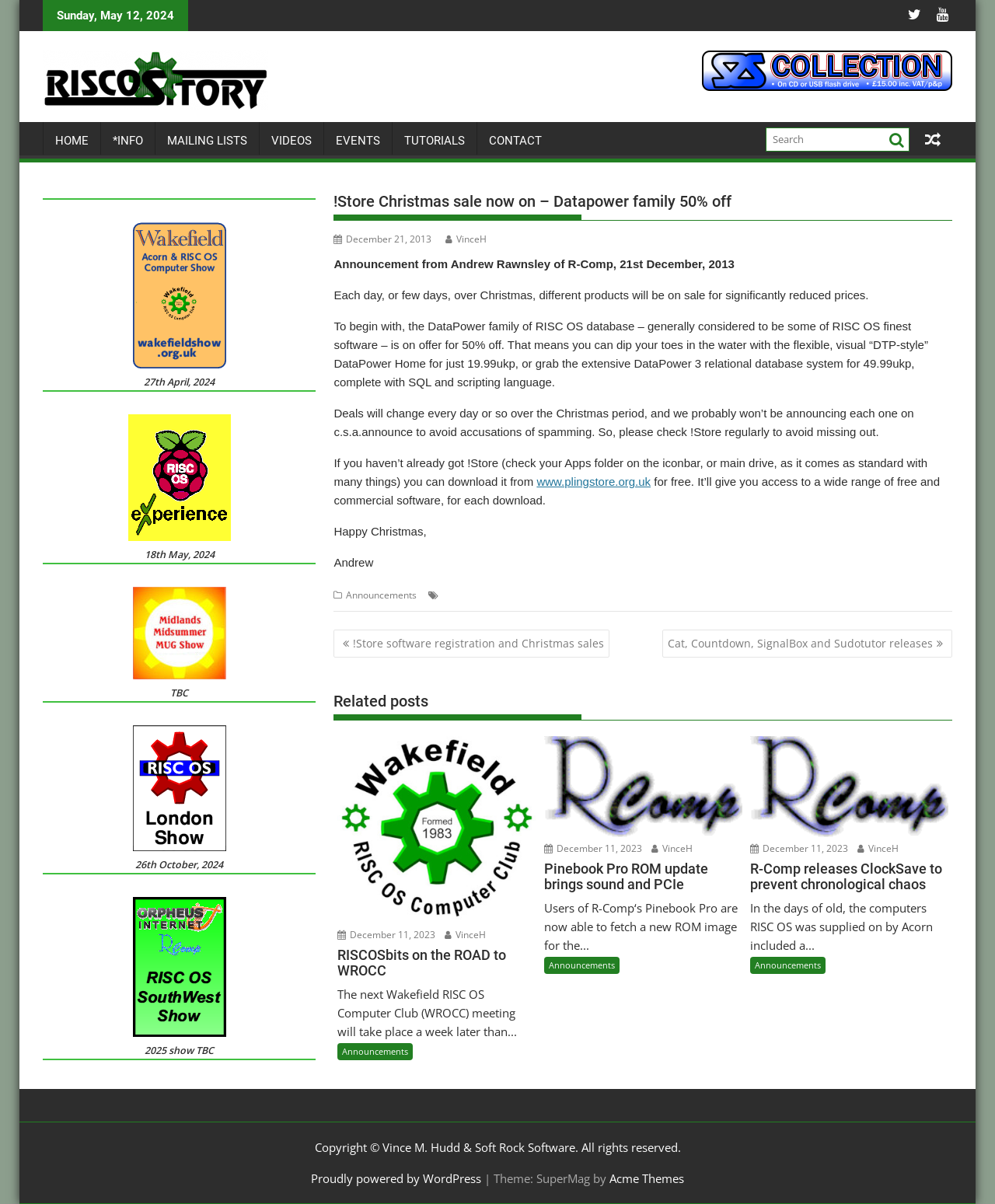Respond with a single word or short phrase to the following question: 
How much does DataPower Home cost during the sale?

19.99ukp